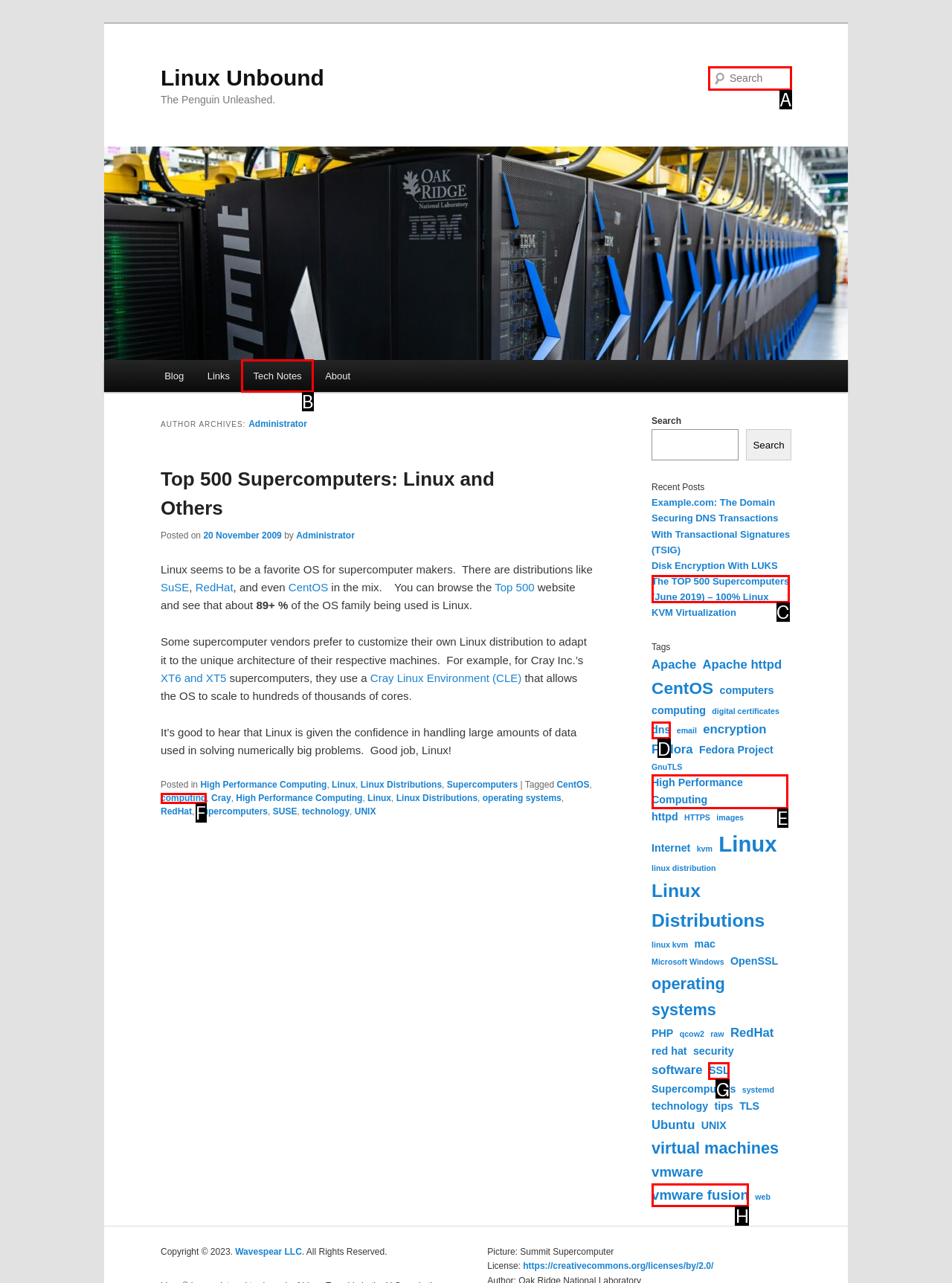Based on the description: parent_node: Search name="s" placeholder="Search", find the HTML element that matches it. Provide your answer as the letter of the chosen option.

A